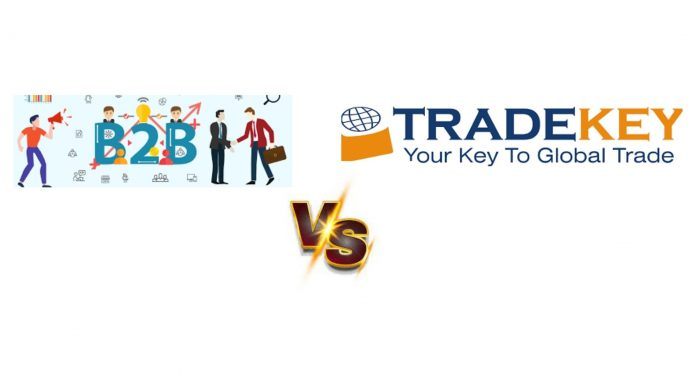Offer a detailed account of the various components present in the image.

The image contrasts two prominent elements in the B2B (Business-to-Business) landscape. On the left, an illustrated representation of B2B interactions showcases various business professionals engaged in networking and collaboration, symbolizing growth and connectivity within traditional B2B frameworks. On the right, the logo of Tradekey, a significant player in global trade, highlights its role as a gateway for businesses seeking to expand their reach internationally. The focal point of the image is a bold "VS" in the center, underscoring the ongoing debate between traditional B2B platforms and modern online solutions like Tradekey. This visual encapsulates the evolving dynamics of B2B marketing strategies and their impact on businesses' success in today's competitive market.